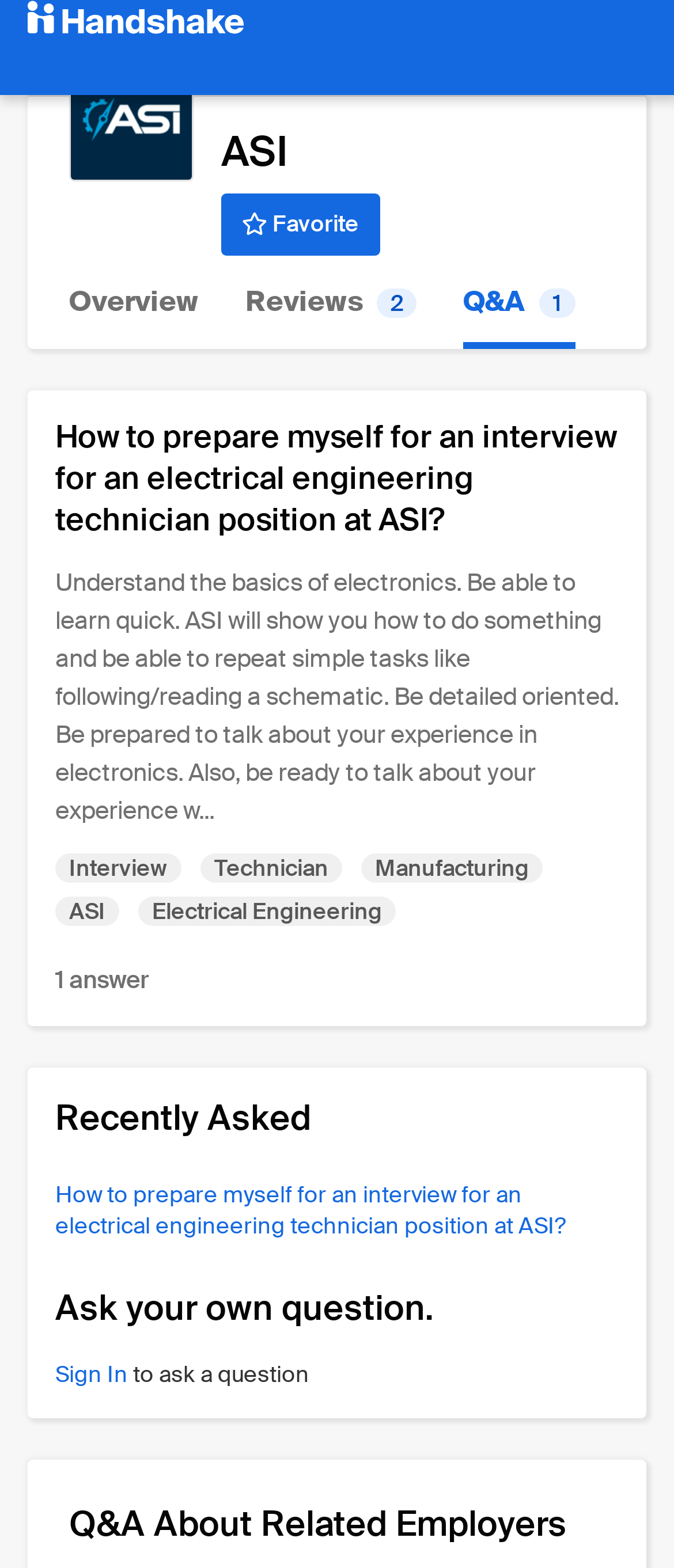Give a one-word or one-phrase response to the question: 
What is the topic of the question asked in the 'Recently Asked' section?

Electrical engineering technician interview